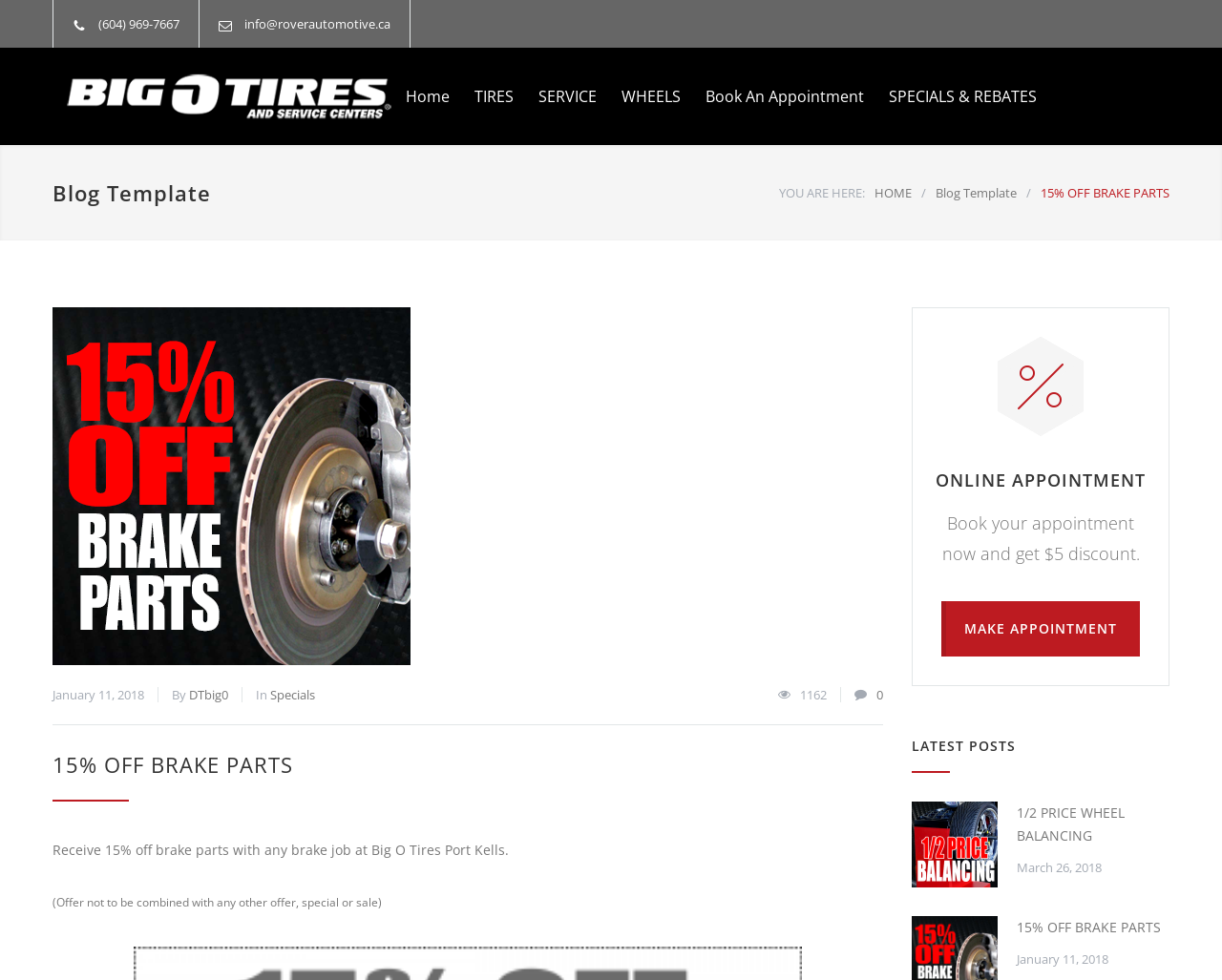What is the title of the blog post?
Look at the image and provide a short answer using one word or a phrase.

15% OFF BRAKE PARTS